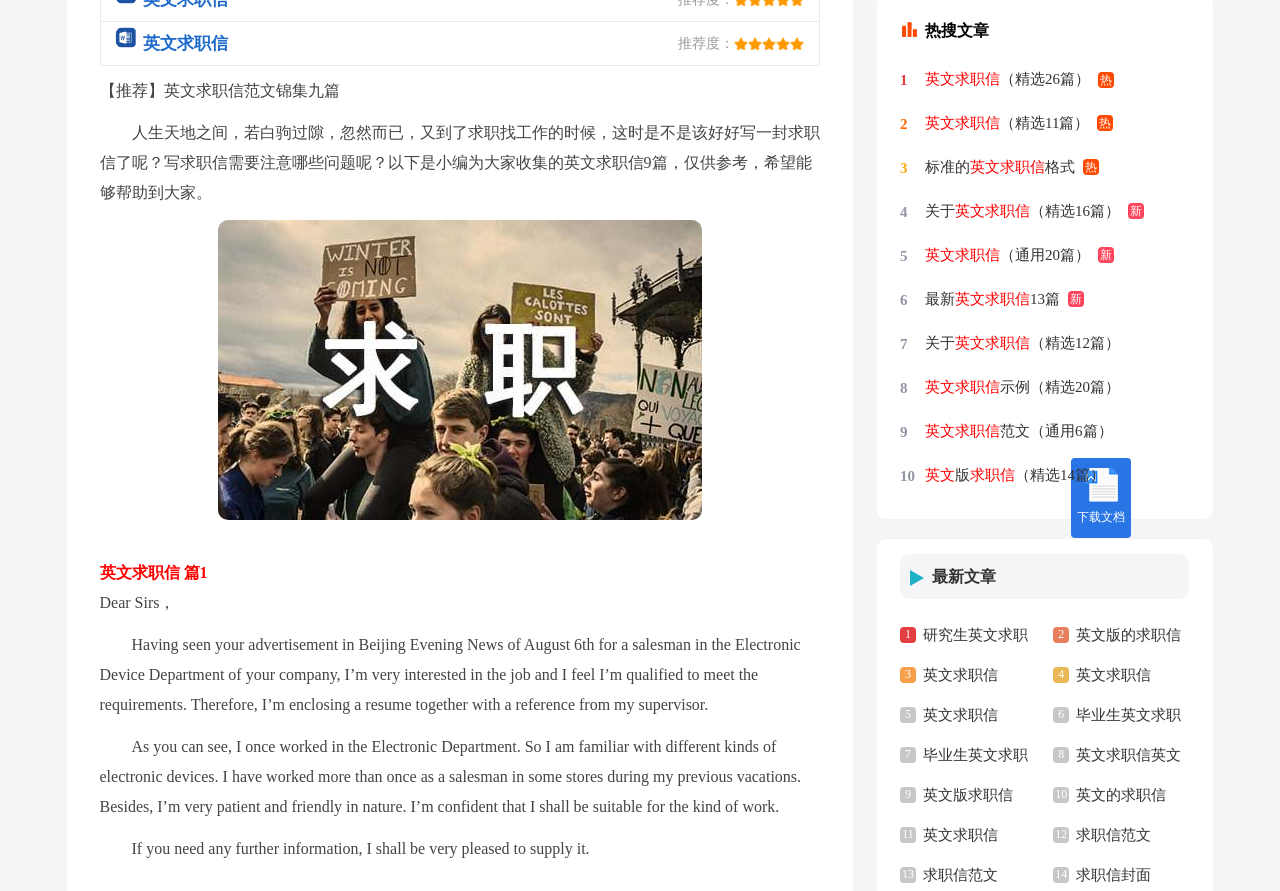Find the UI element described as: "英文求职信 推荐度：" and predict its bounding box coordinates. Ensure the coordinates are four float numbers between 0 and 1, [left, top, right, bottom].

[0.09, 0.025, 0.628, 0.074]